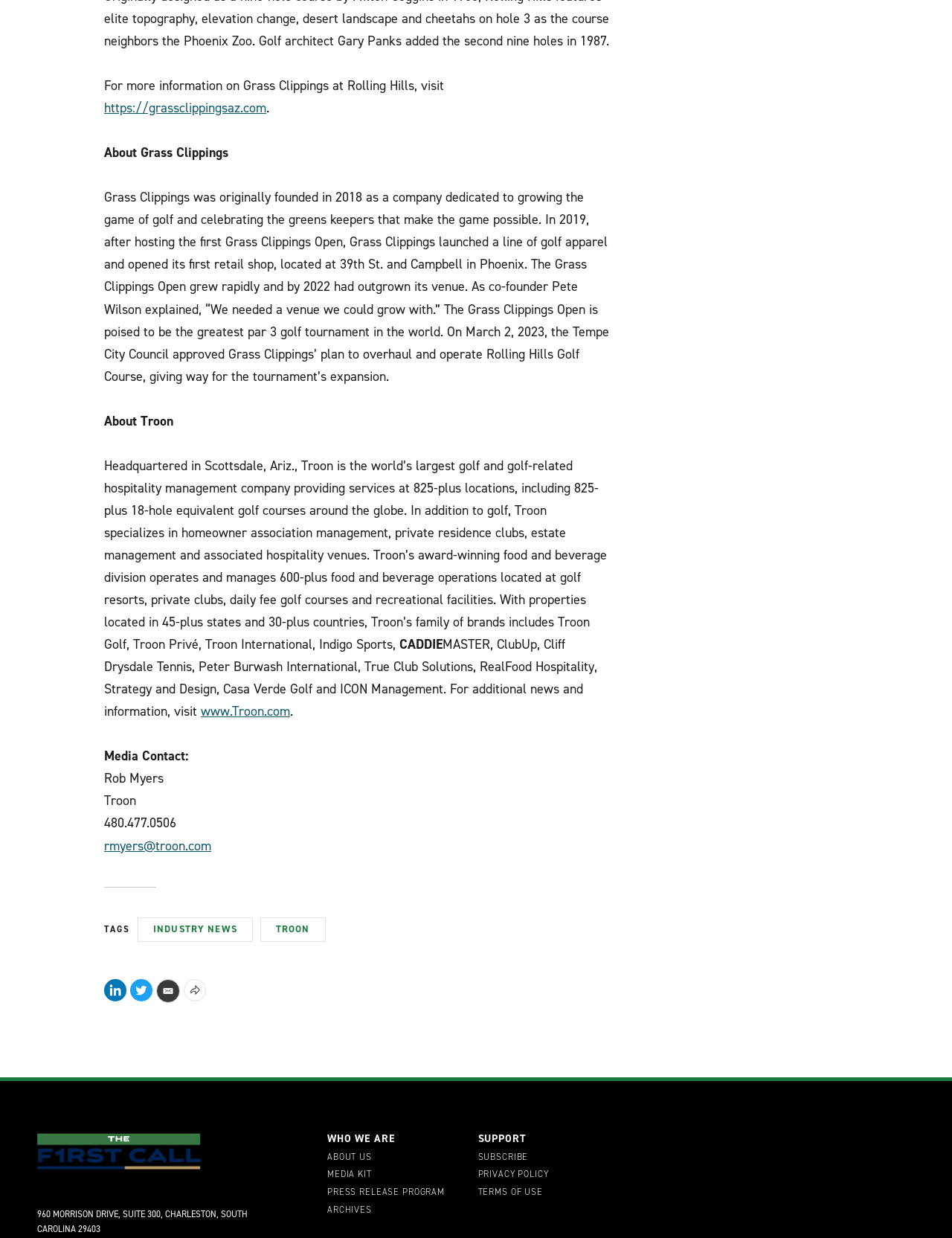Extract the bounding box of the UI element described as: "Email".

[0.164, 0.791, 0.189, 0.81]